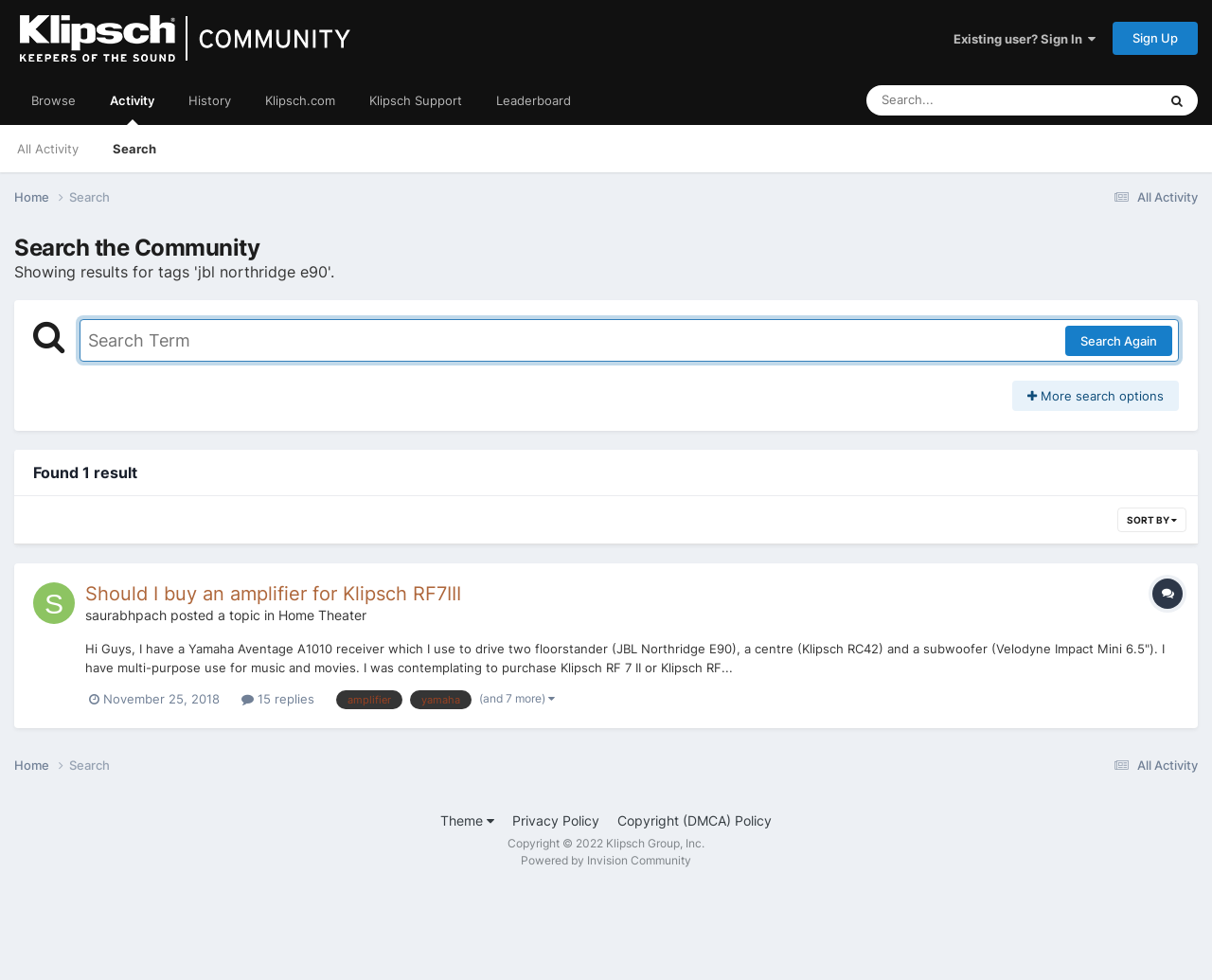What is the name of the community?
Using the picture, provide a one-word or short phrase answer.

The Klipsch Audio Community